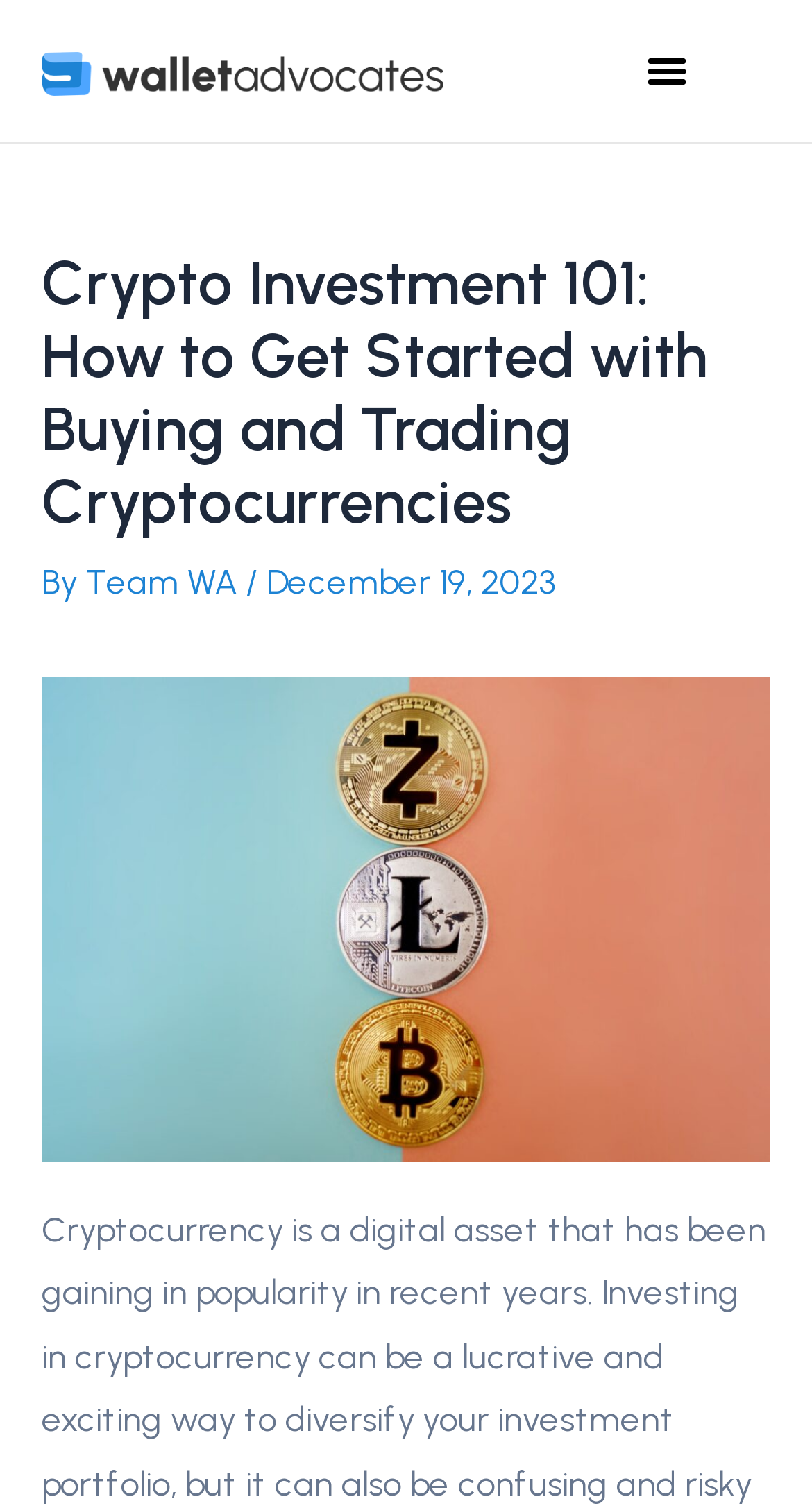What is the purpose of the button in the top right corner?
Using the visual information from the image, give a one-word or short-phrase answer.

Menu Toggle